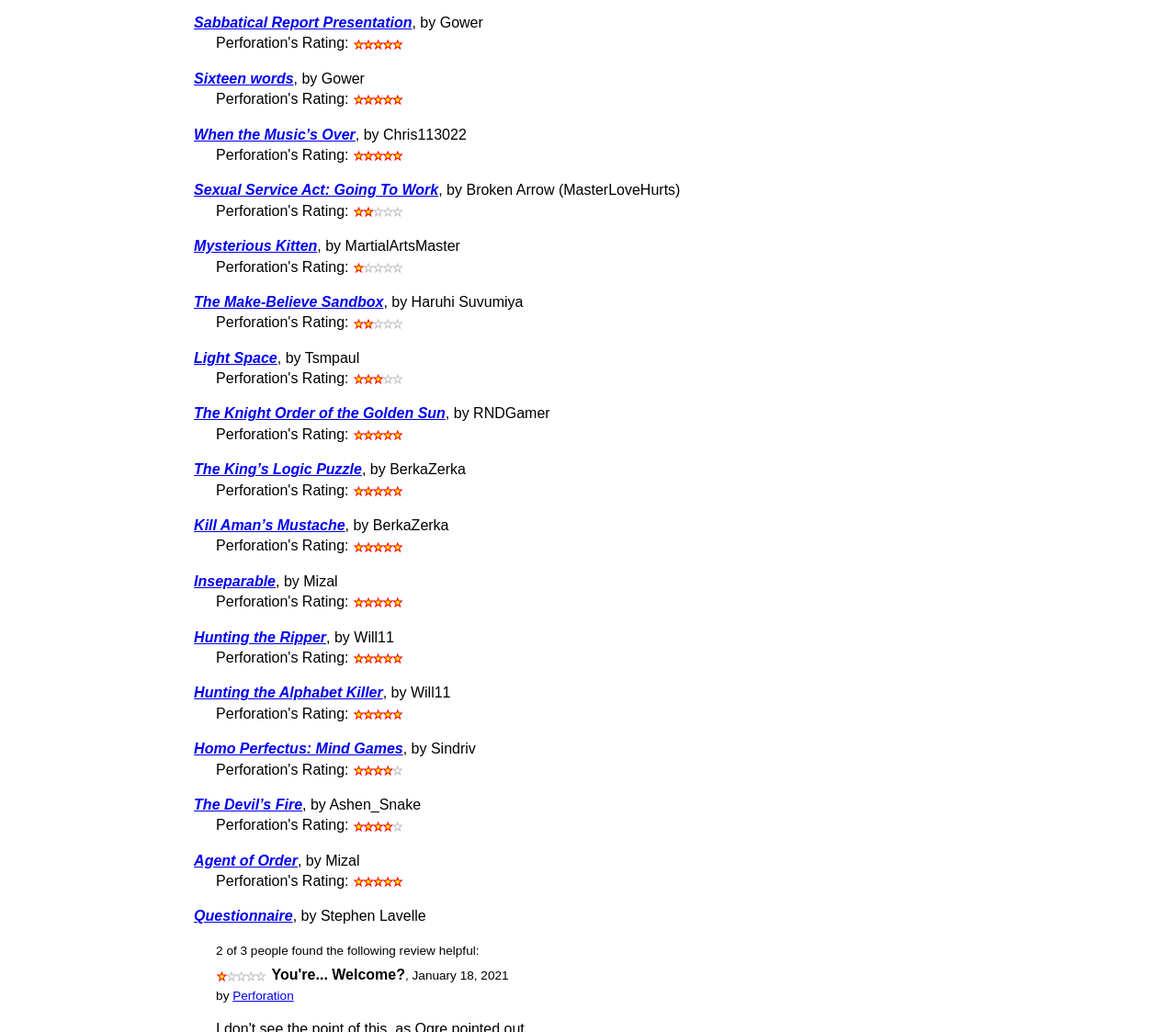Find the bounding box of the UI element described as follows: "Mysterious Kitten".

[0.165, 0.231, 0.27, 0.246]